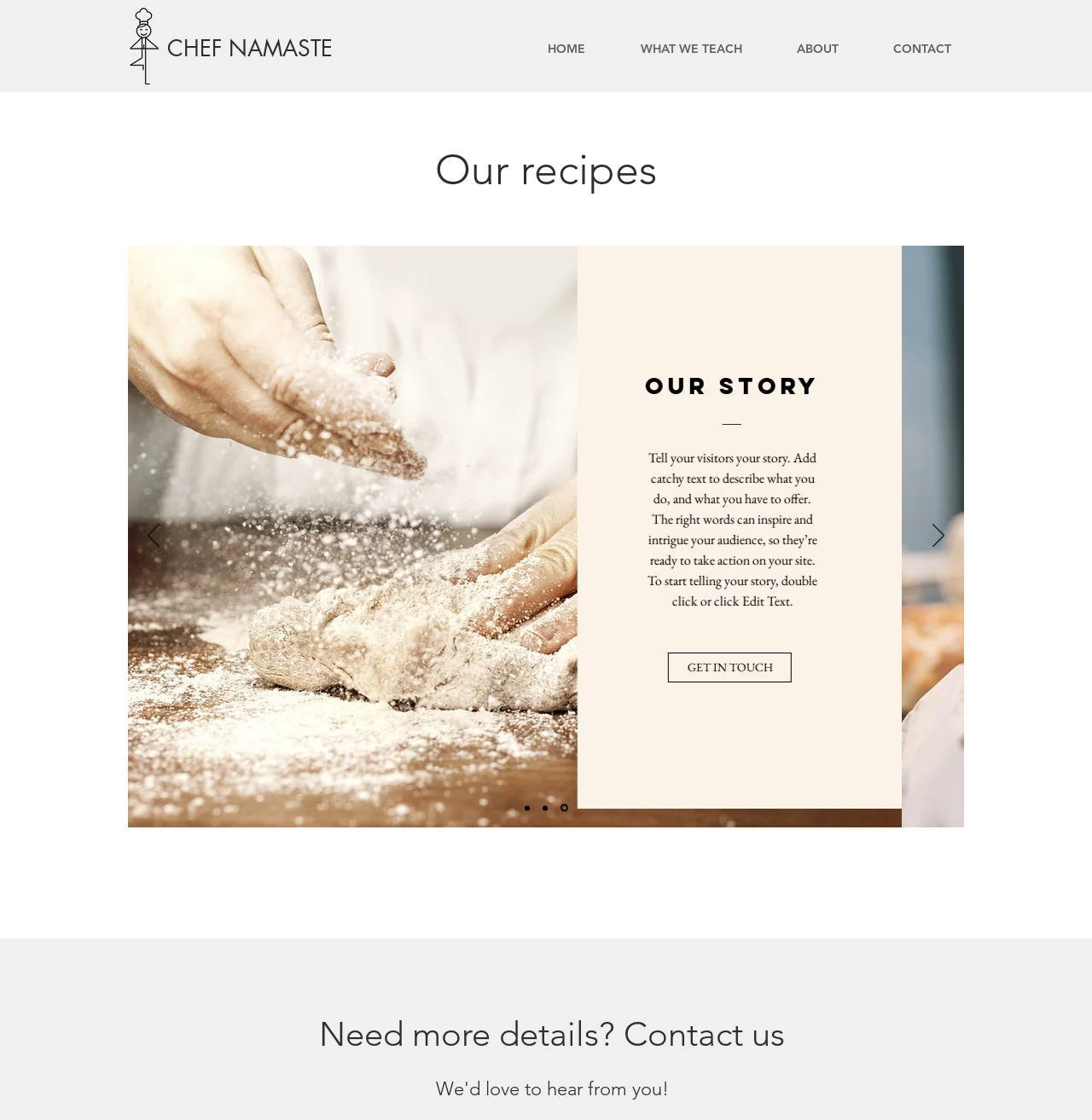What is the purpose of the 'GET IN TOUCH' button?
Please answer the question with a detailed response using the information from the screenshot.

The 'GET IN TOUCH' button is located in the 'Slideshow' region, and its purpose can be inferred as a way to contact the website, possibly to inquire about their services or classes.